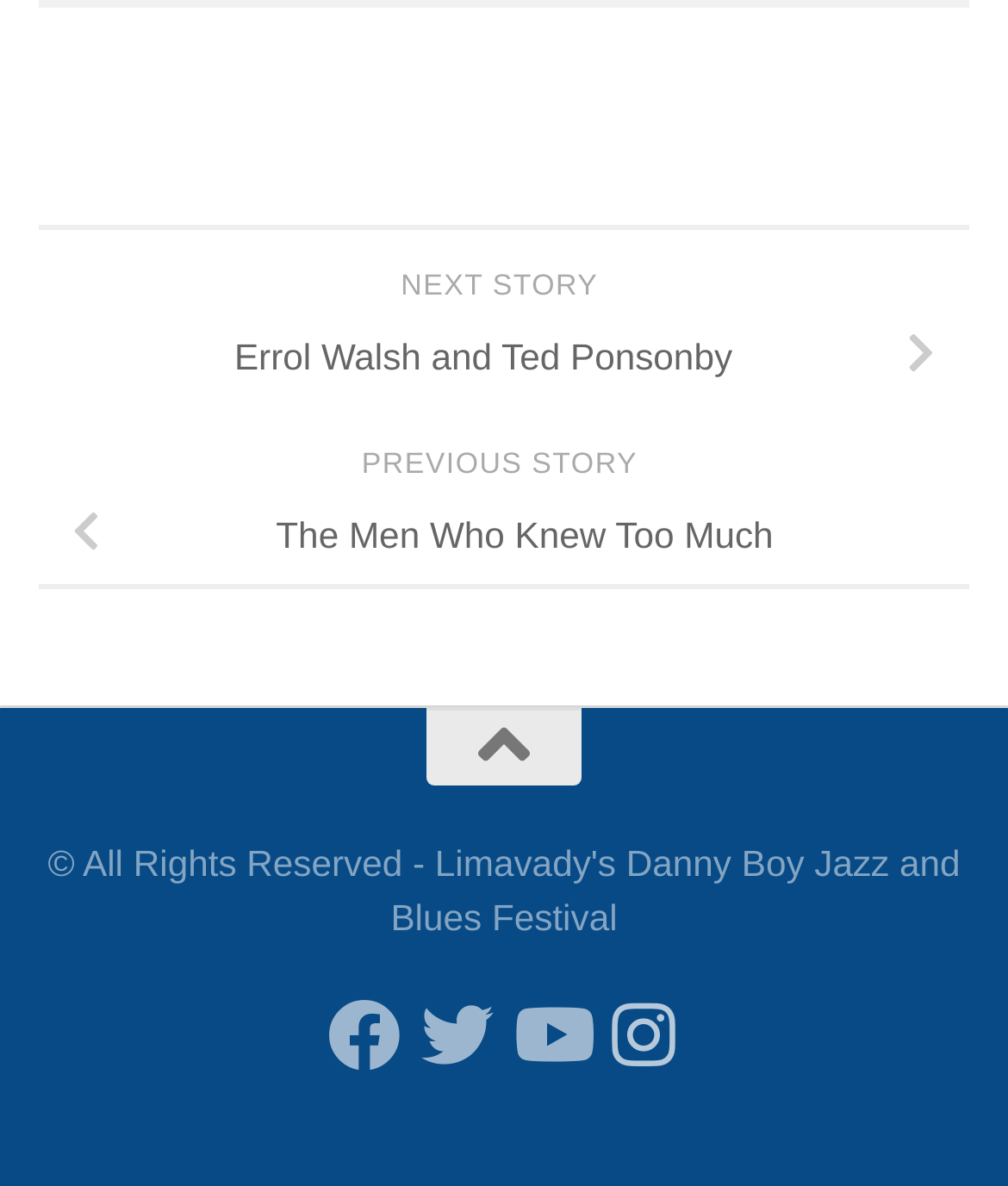Extract the bounding box coordinates for the UI element described as: "[Aptos Foundation Forum ]".

None